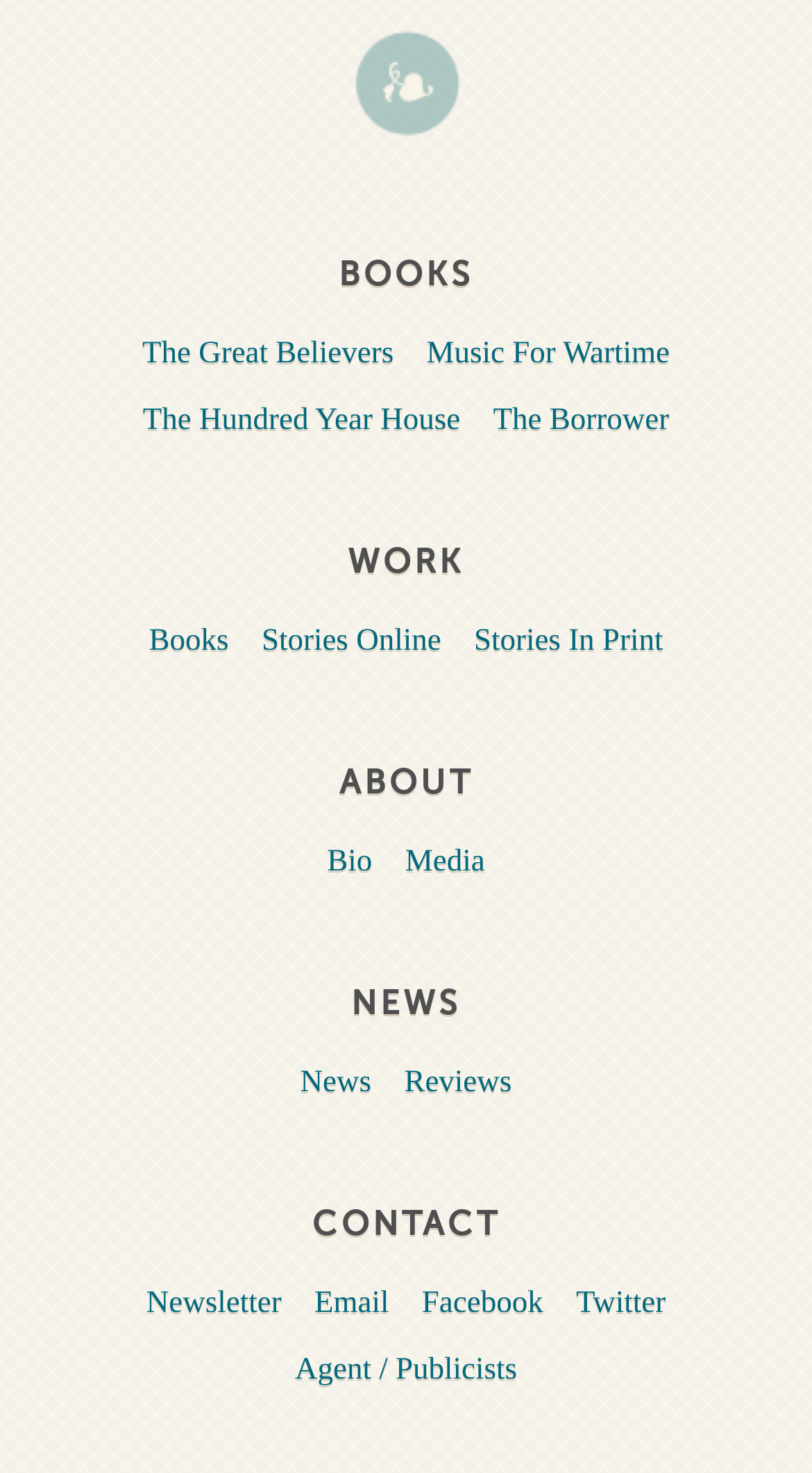Determine the bounding box for the HTML element described here: "The Borrower". The coordinates should be given as [left, top, right, bottom] with each number being a float between 0 and 1.

[0.592, 0.265, 0.839, 0.305]